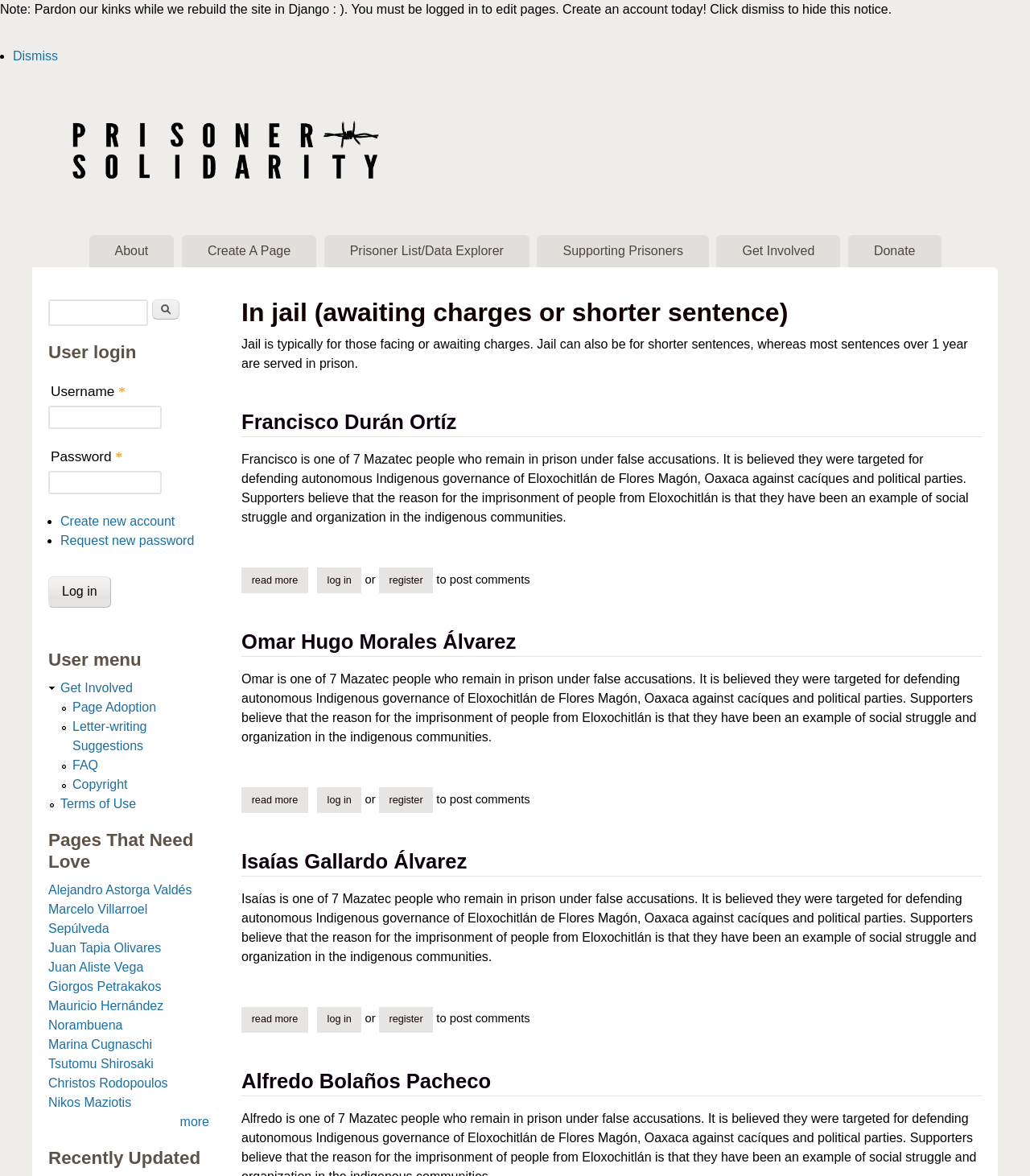What is the main menu of the website?
Could you answer the question with a detailed and thorough explanation?

The main menu of the website is located at the top of the page and consists of several links: About, Create A Page, Prisoner List/Data Explorer, Supporting Prisoners, Get Involved, and Donate. These links likely lead to different sections of the website, providing more information and resources related to prisoner solidarity.